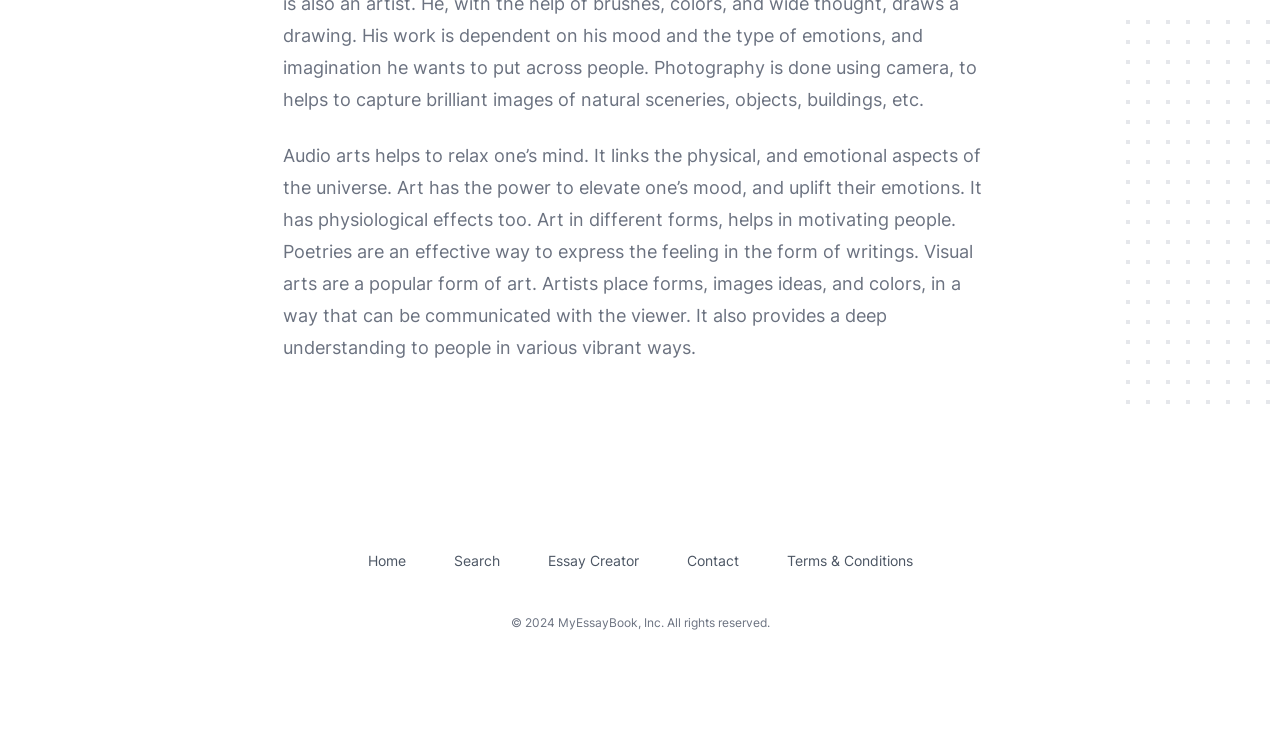Respond concisely with one word or phrase to the following query:
What is a popular form of art?

Visual arts